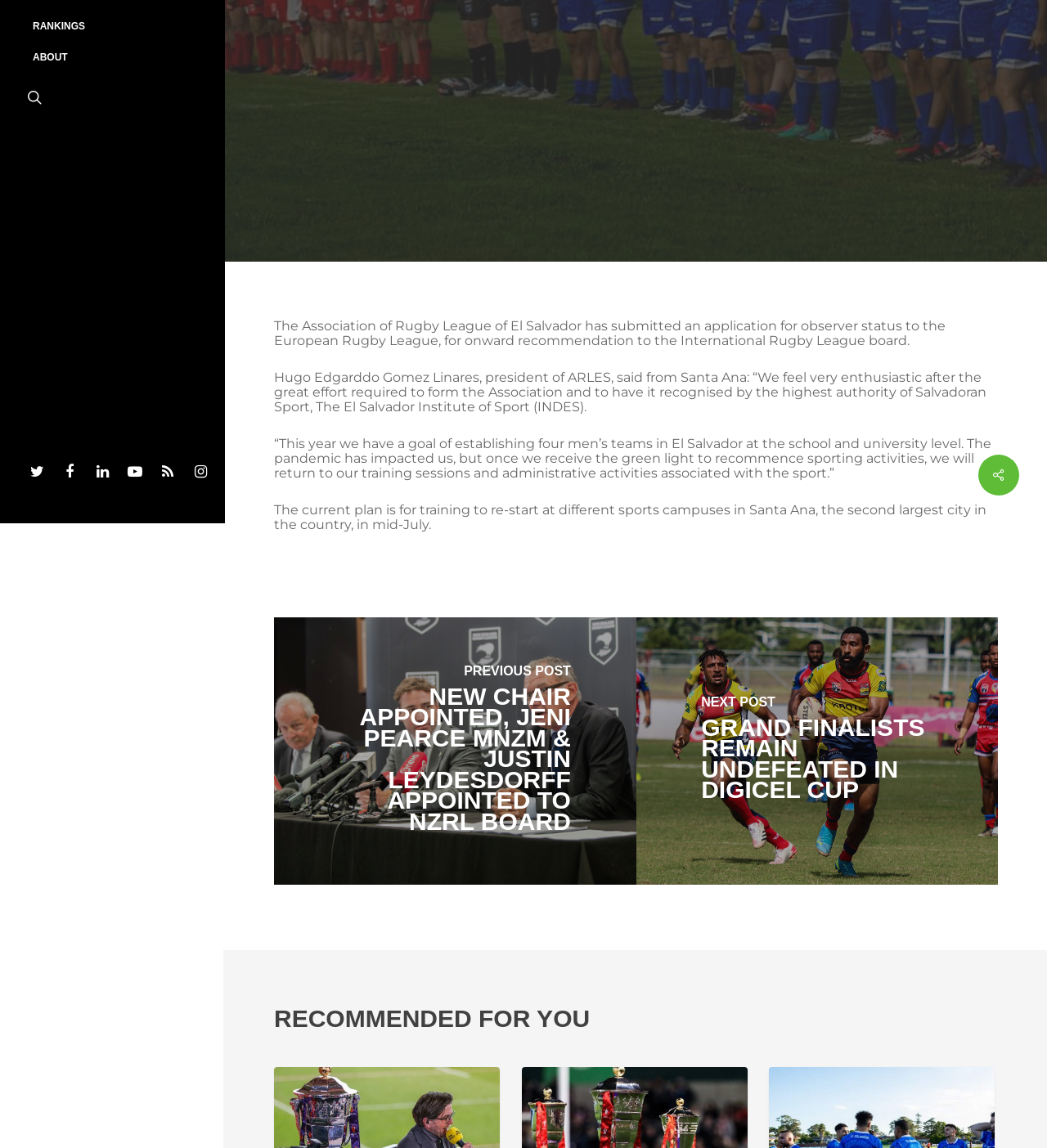Locate the bounding box of the UI element with the following description: "Climate risk pricing".

None